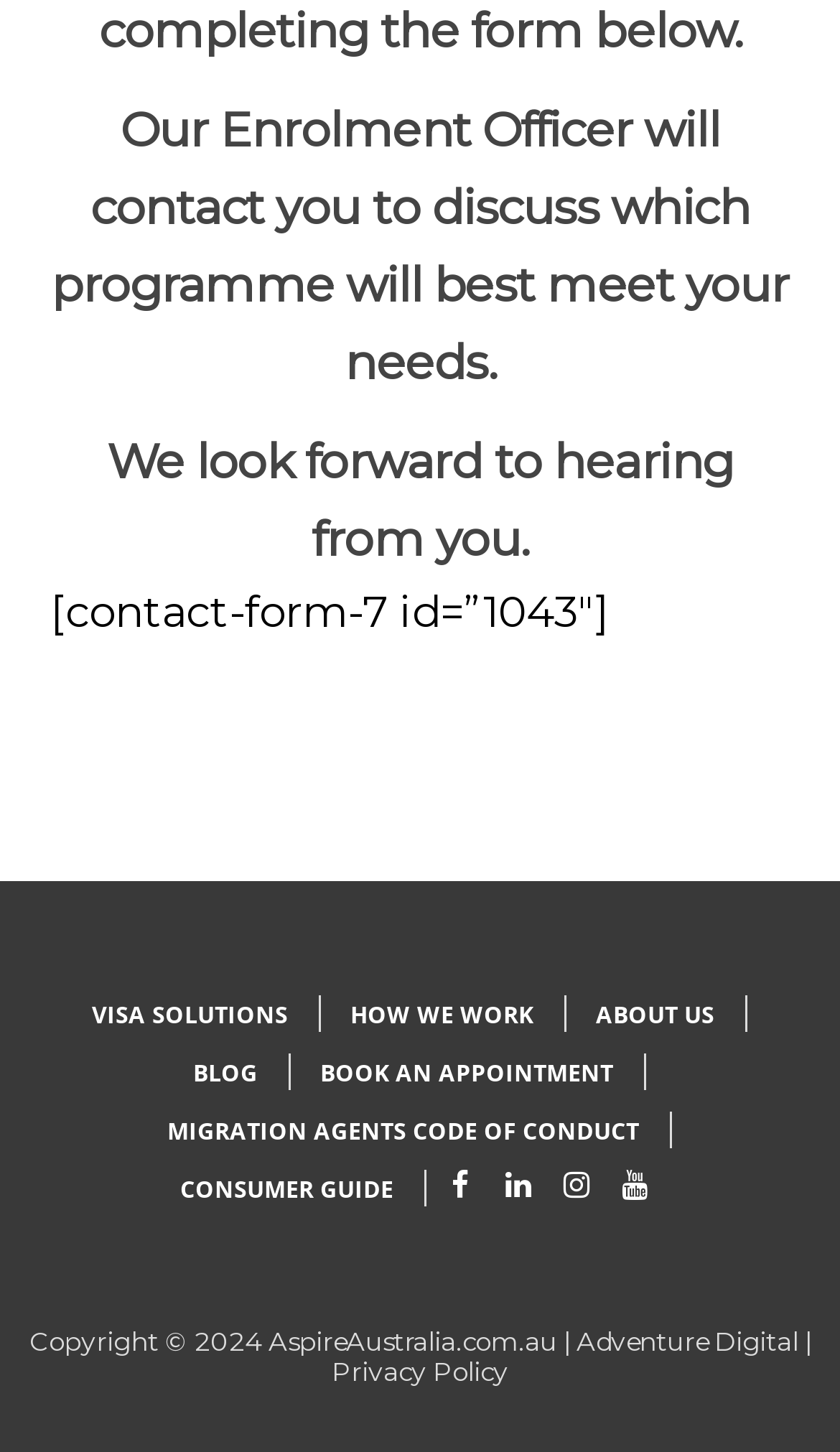What is the purpose of the enrolment officer?
Refer to the image and give a detailed answer to the query.

Based on the heading 'Our Enrolment Officer will contact you to discuss which programme will best meet your needs.', it can be inferred that the enrolment officer's purpose is to discuss programme needs with the user.